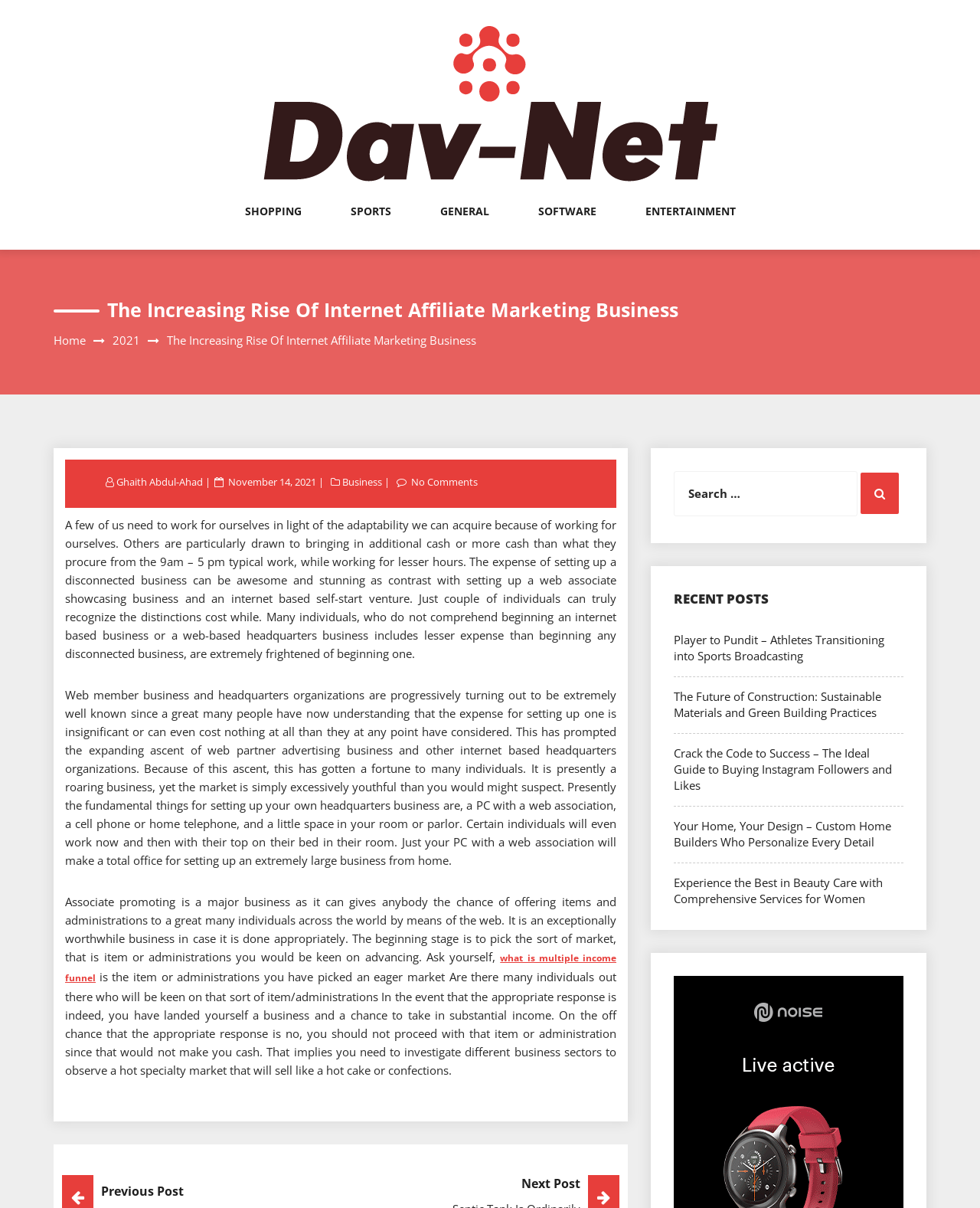Who is the author of the article?
Please provide a single word or phrase answer based on the image.

Ghaith Abdul-Ahad